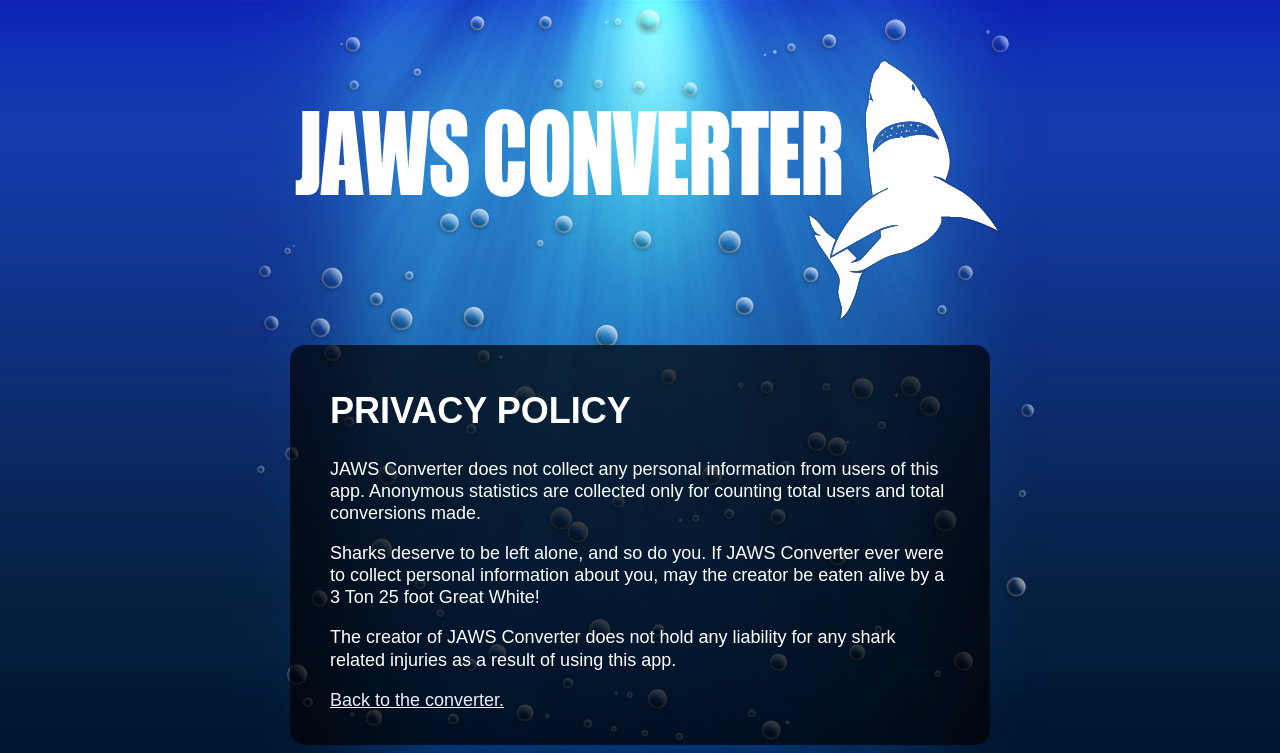Offer a comprehensive description of the webpage’s content and structure.

The webpage is titled "JAWS Converter" and has a prominent link with the same name at the top, accompanied by an image with the same title. Below this, there is a main section that takes up most of the page. 

At the top of this main section, there is a heading that reads "PRIVACY POLICY". Underneath this heading, there are three paragraphs of text. The first paragraph explains that the app does not collect personal information from users and only collects anonymous statistics. The second paragraph is a humorous statement about the creator's commitment to not collecting personal information, with a lighthearted threat about being eaten by a shark. The third paragraph is a disclaimer that the creator is not liable for any shark-related injuries resulting from using the app.

At the bottom of the main section, there is a link that reads "Back to the converter." This link is positioned below the three paragraphs of text.